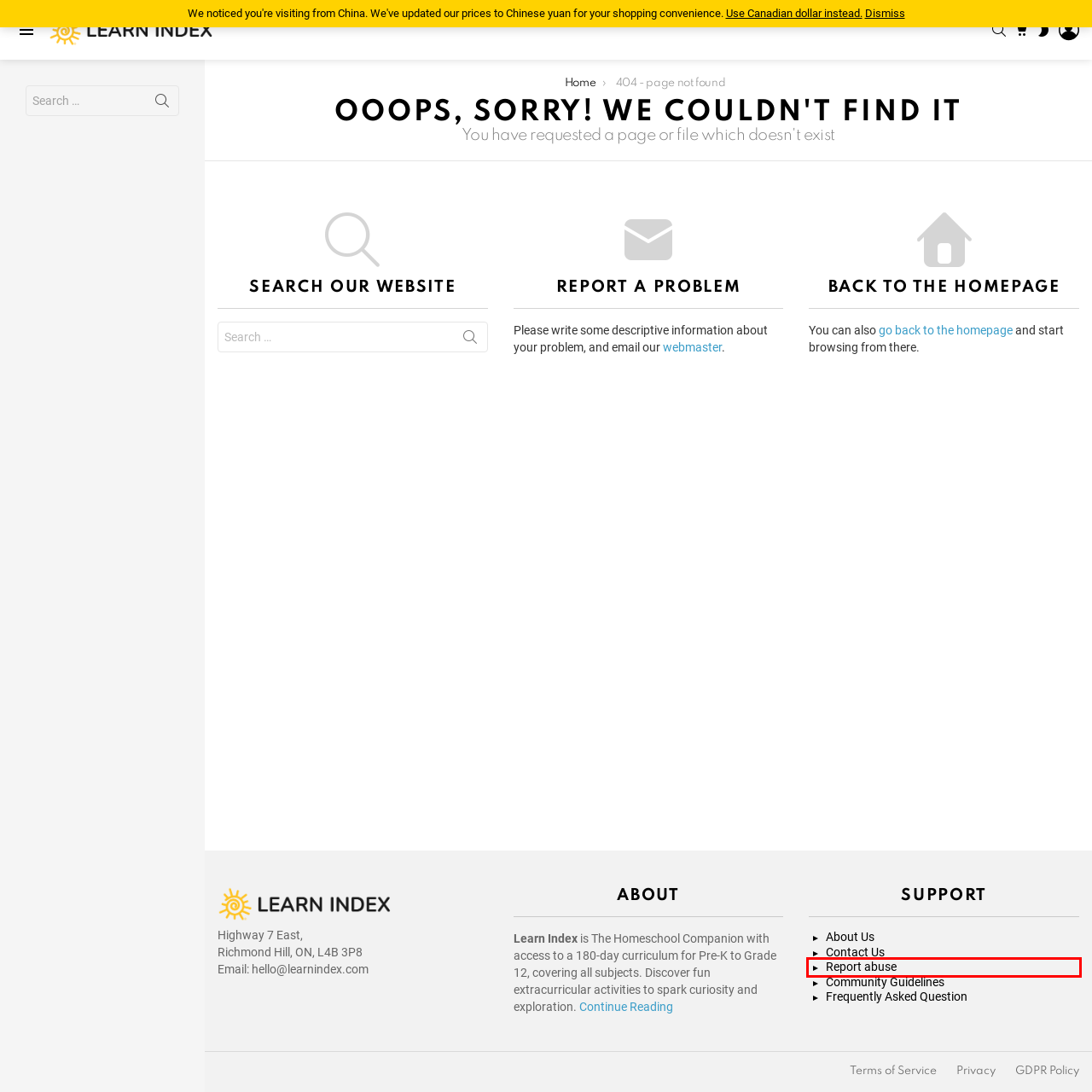After examining the screenshot of a webpage with a red bounding box, choose the most accurate webpage description that corresponds to the new page after clicking the element inside the red box. Here are the candidates:
A. GDPR Privacy policy - Learn Index
B. You searched for  - Learn Index
C. Log In ‹ Learn Index — WordPress
D. About Us - Learn Index
E. Privacy - Learn Index
F. Frequently Asked Question - Learn Index
G. Report abuse, or correction on a content - Learn Index
H. Terms of Service - Learn Index

G